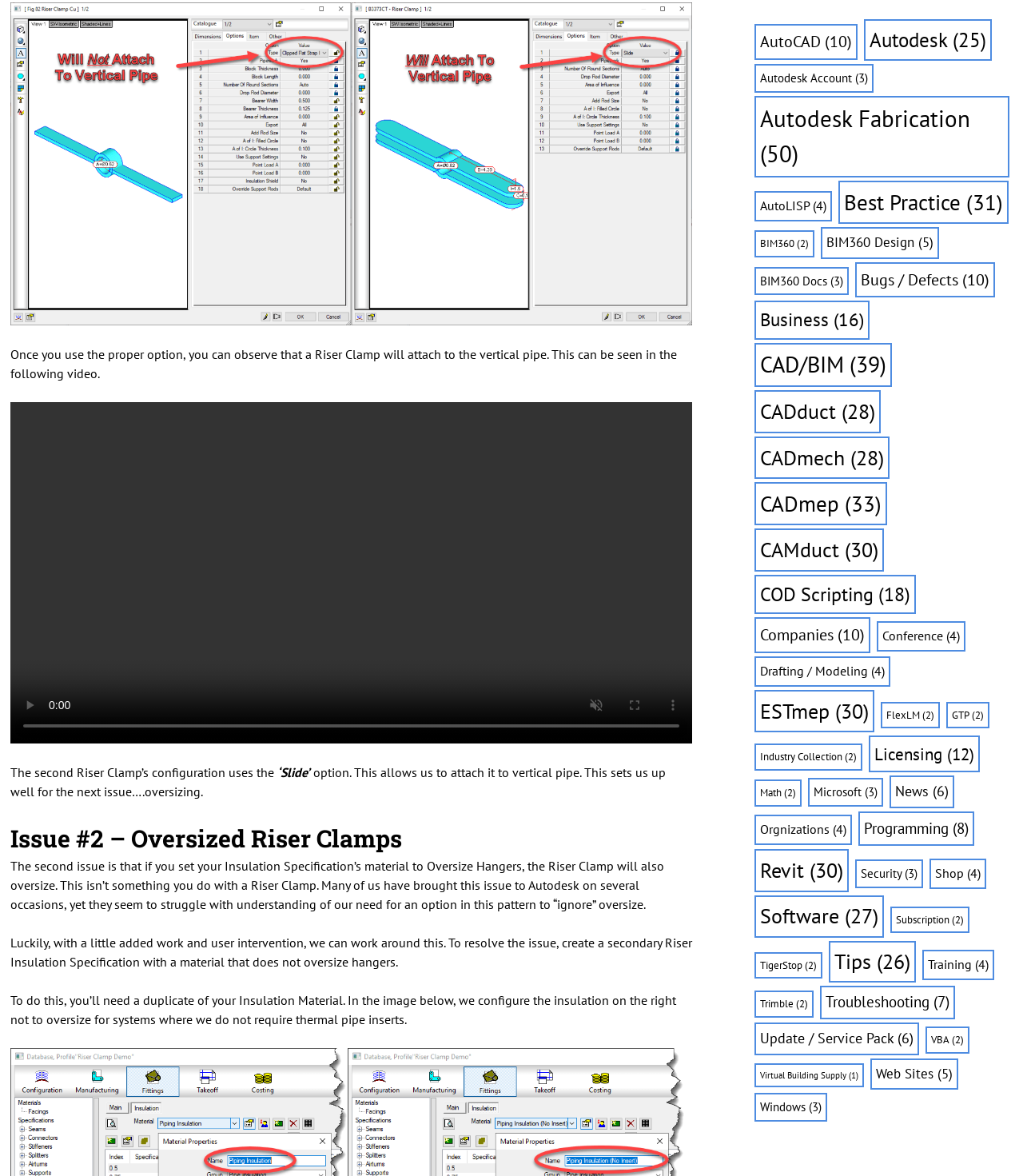Show me the bounding box coordinates of the clickable region to achieve the task as per the instruction: "click on 'AutoCAD'".

[0.737, 0.02, 0.838, 0.051]